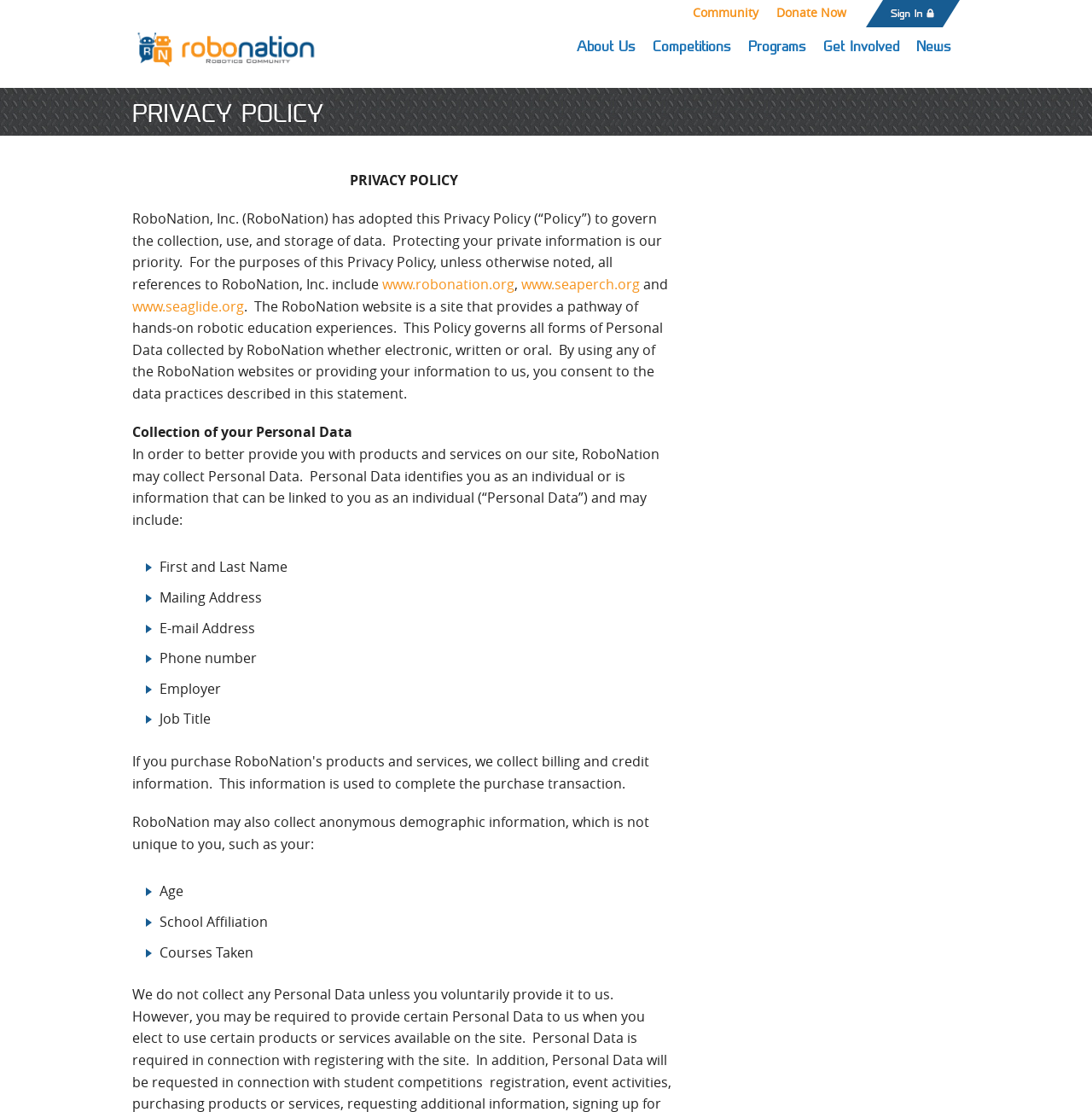Ascertain the bounding box coordinates for the UI element detailed here: "About Us". The coordinates should be provided as [left, top, right, bottom] with each value being a float between 0 and 1.

[0.52, 0.025, 0.59, 0.06]